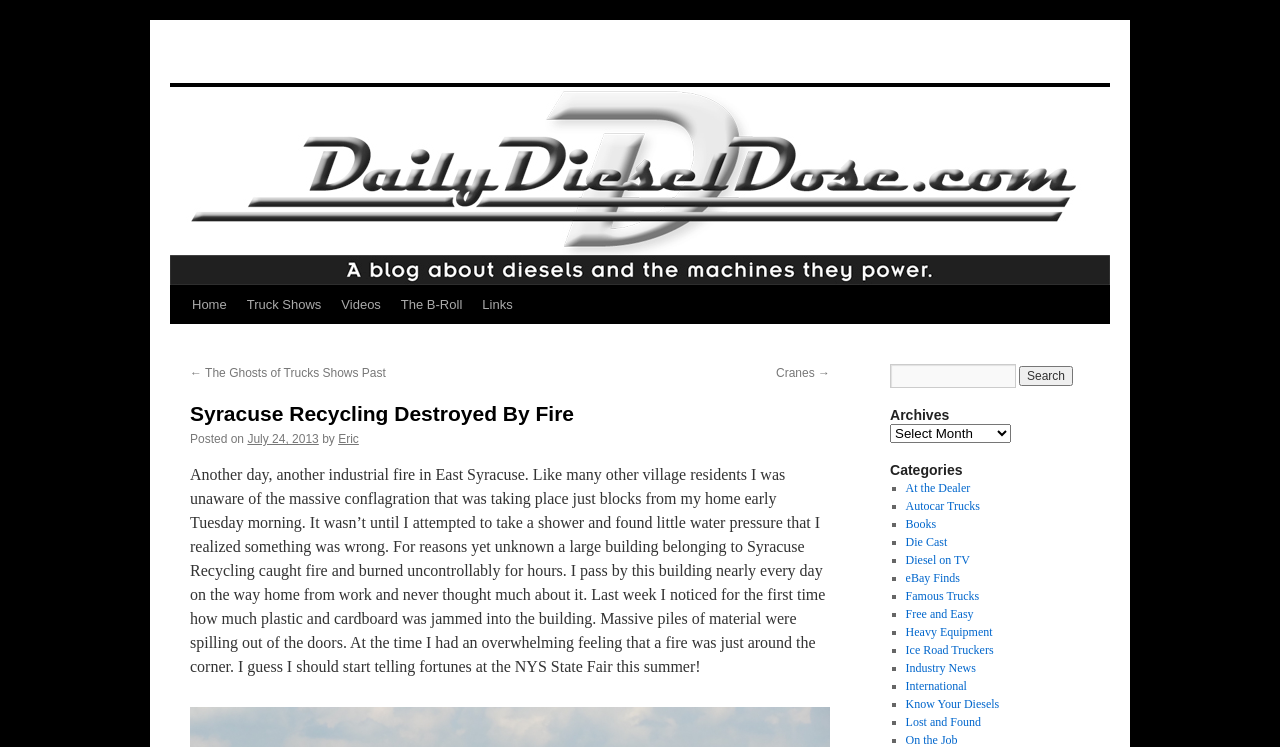Look at the image and write a detailed answer to the question: 
What is the name of the company that caught fire?

The answer can be found in the text 'a large building belonging to Syracuse Recycling caught fire' which indicates that the company that caught fire is Syracuse Recycling.